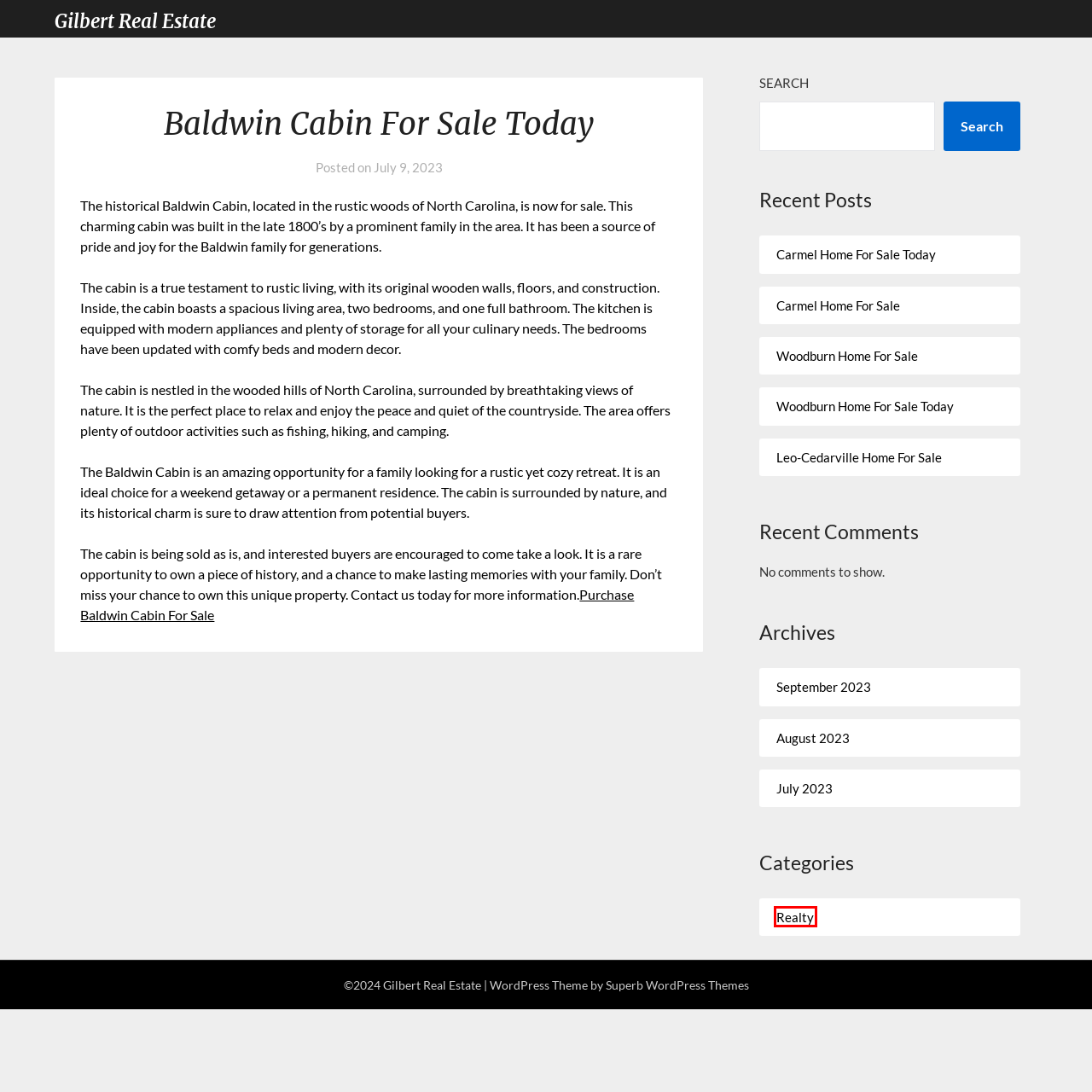Observe the screenshot of a webpage with a red bounding box around an element. Identify the webpage description that best fits the new page after the element inside the bounding box is clicked. The candidates are:
A. Leo-Cedarville Home For Sale – Gilbert Real Estate
B. August 2023 – Gilbert Real Estate
C. Realty – Gilbert Real Estate
D. Gilbert Real Estate
E. September 2023 – Gilbert Real Estate
F. Woodburn Home For Sale – Gilbert Real Estate
G. Woodburn Home For Sale Today – Gilbert Real Estate
H. Carmel Home For Sale Today – Gilbert Real Estate

C